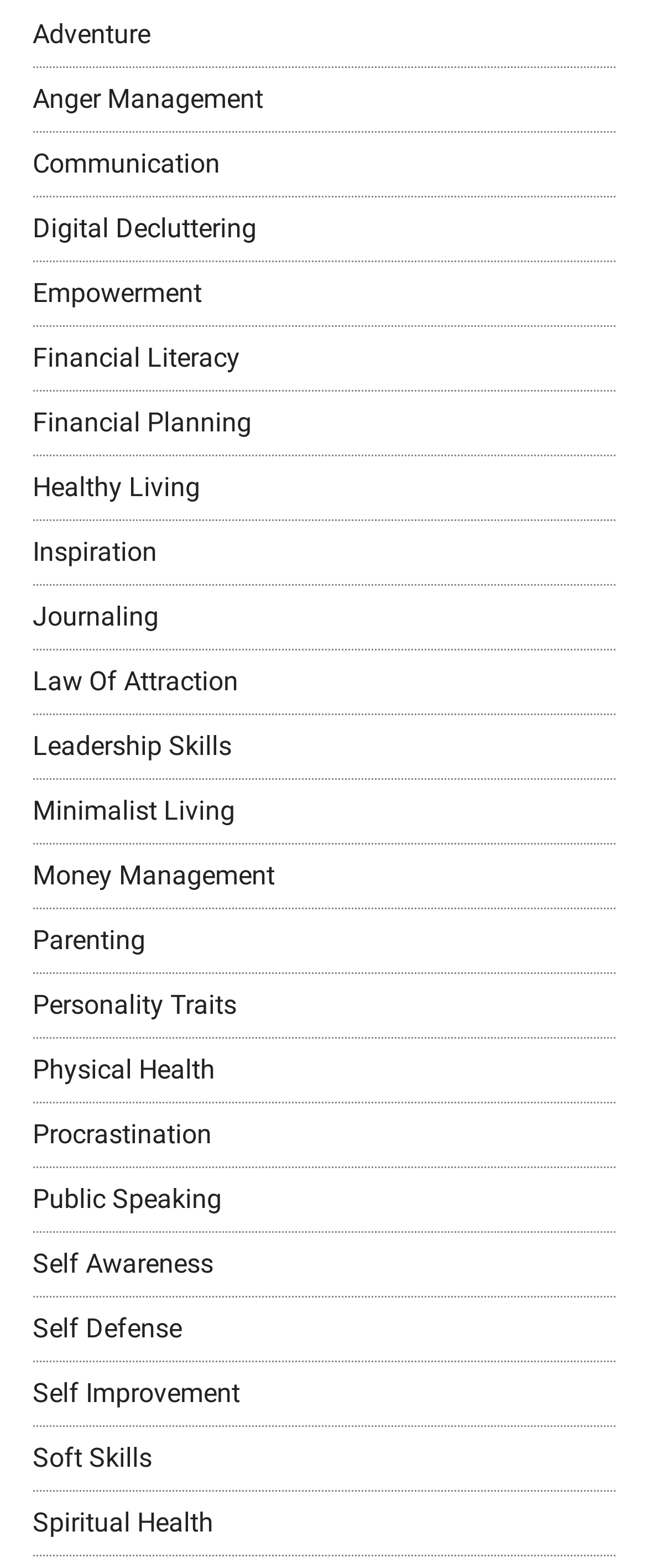From the webpage screenshot, identify the region described by Law Of Attraction. Provide the bounding box coordinates as (top-left x, top-left y, bottom-right x, bottom-right y), with each value being a floating point number between 0 and 1.

[0.05, 0.424, 0.368, 0.444]